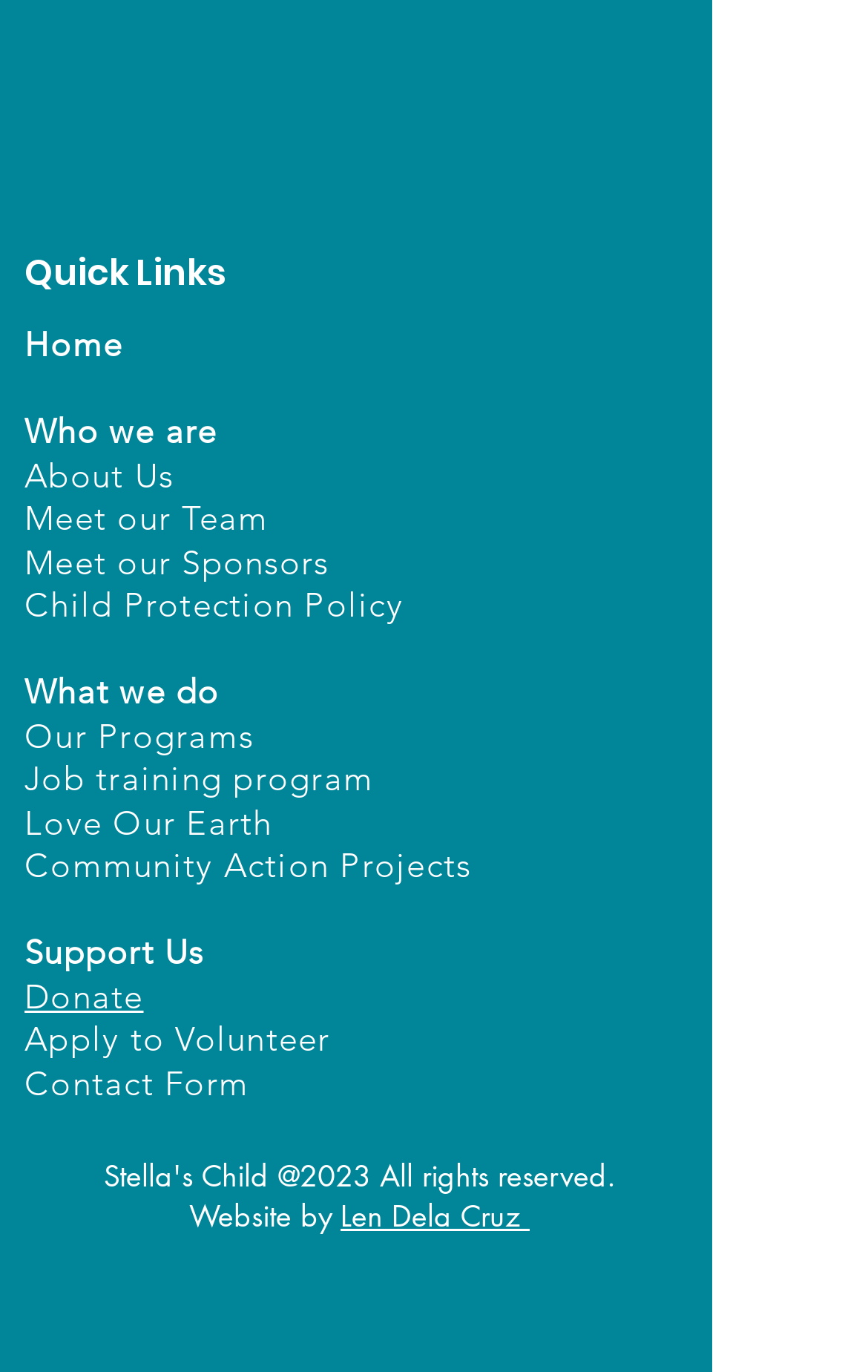Specify the bounding box coordinates of the area to click in order to follow the given instruction: "Learn about 'Job training program'."

[0.028, 0.552, 0.431, 0.582]